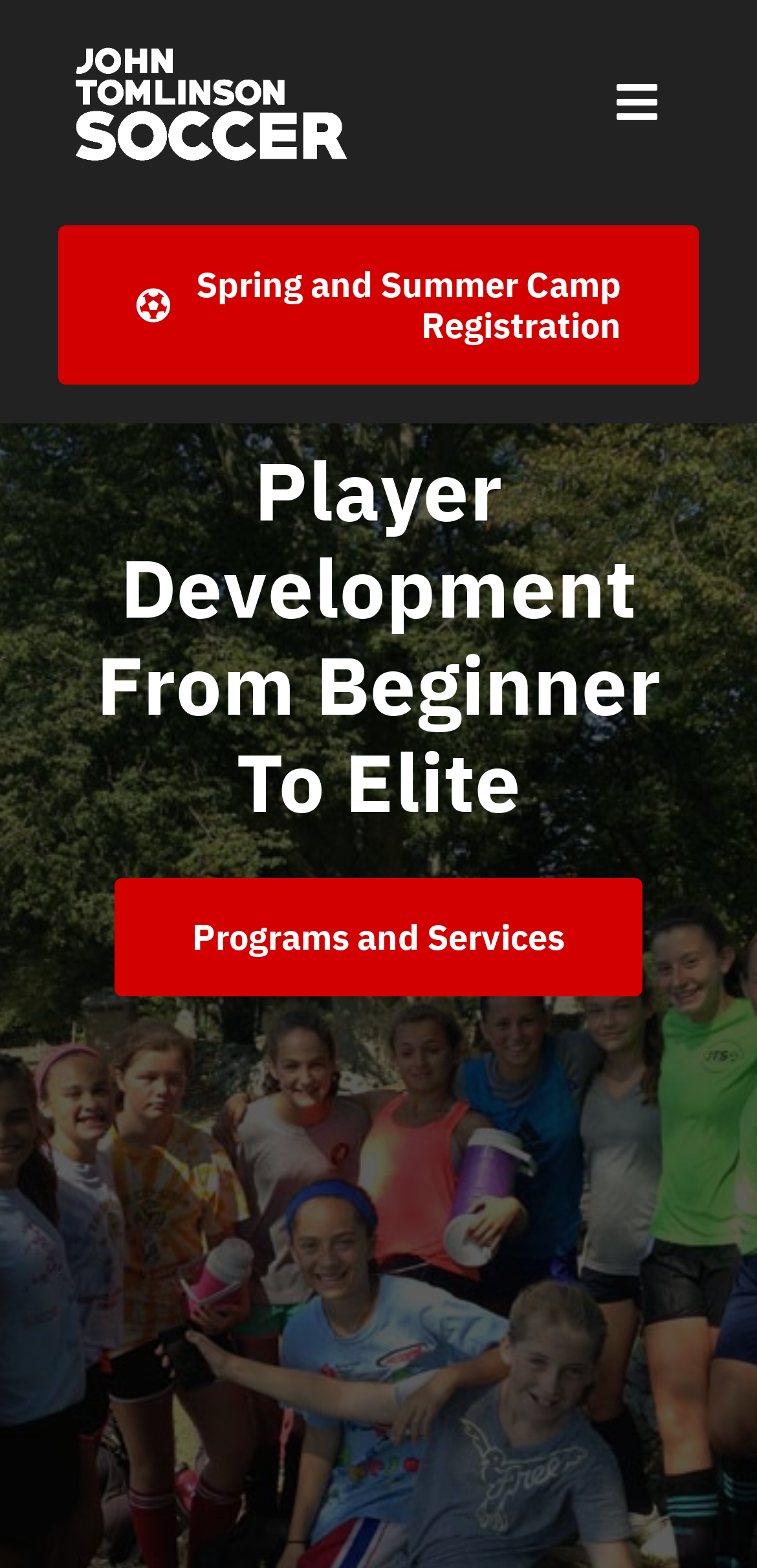Offer a meticulous description of the webpage's structure and content.

The webpage is about John Tomlinson Soccer, with a focus on player development from beginner to elite levels. At the top left corner, there is a logo of John Tomlinson Soccer, which is a white logo on a dark background. To the right of the logo, there is a navigation menu that can be toggled on and off. 

Below the logo, there is a prominent link to register for Spring and Summer Camps, which takes up a significant portion of the top section of the page. 

Further down, there is a heading that emphasizes the website's focus on player development, from beginner to elite levels. Below this heading, there is a link to "Programs and Services", which is positioned roughly in the middle of the page.